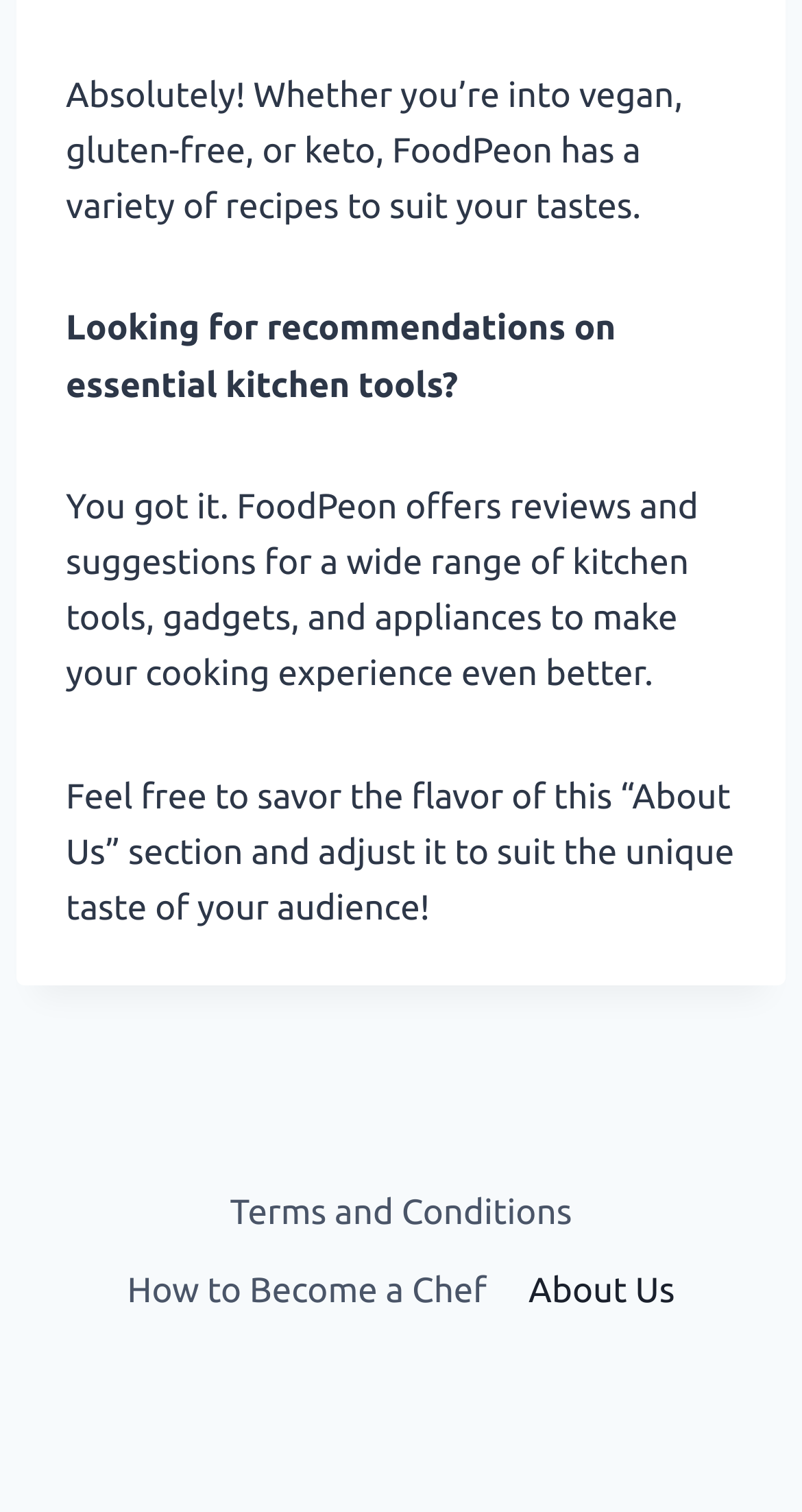What type of content can be found in the 'About Us' section?
Please utilize the information in the image to give a detailed response to the question.

The static text element mentions adjusting the 'About Us' section to suit the unique taste of the audience, implying that the section contains customizable content related to the audience's preferences.